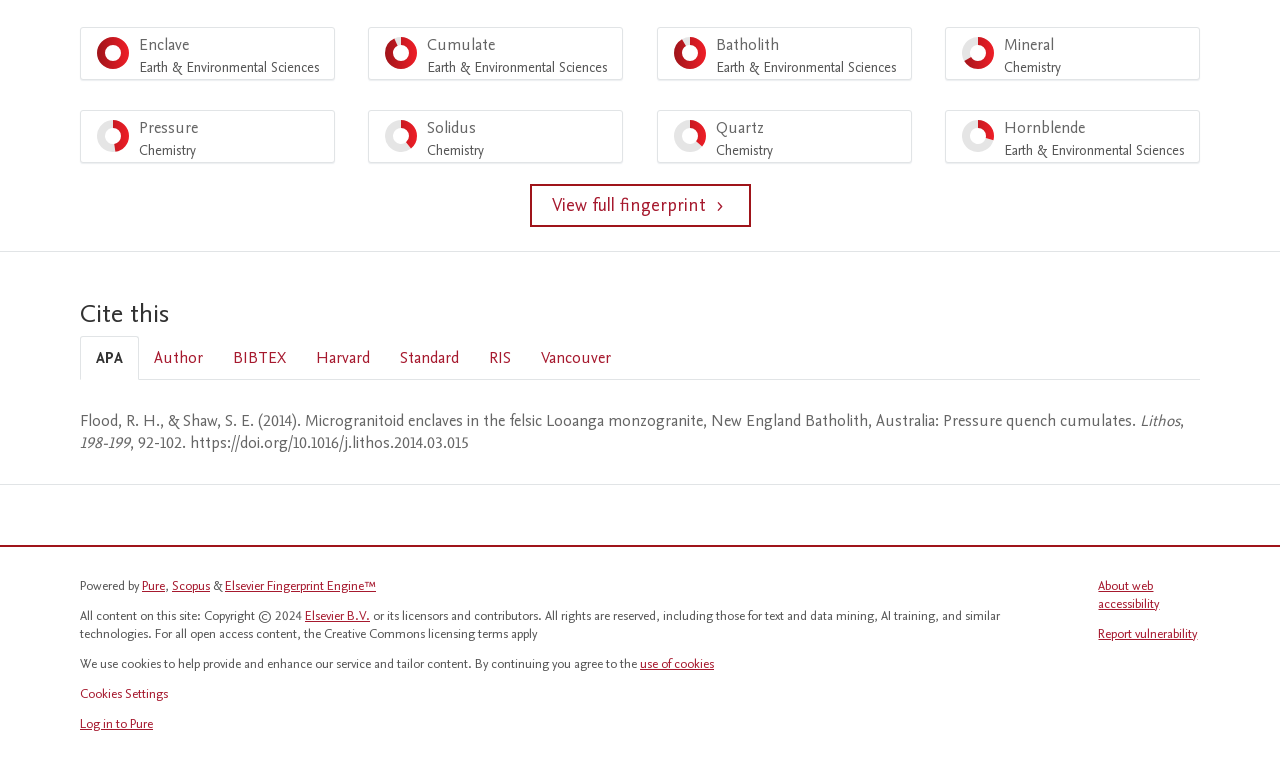Determine the bounding box coordinates of the region I should click to achieve the following instruction: "Go to Scopus". Ensure the bounding box coordinates are four float numbers between 0 and 1, i.e., [left, top, right, bottom].

[0.134, 0.744, 0.164, 0.768]